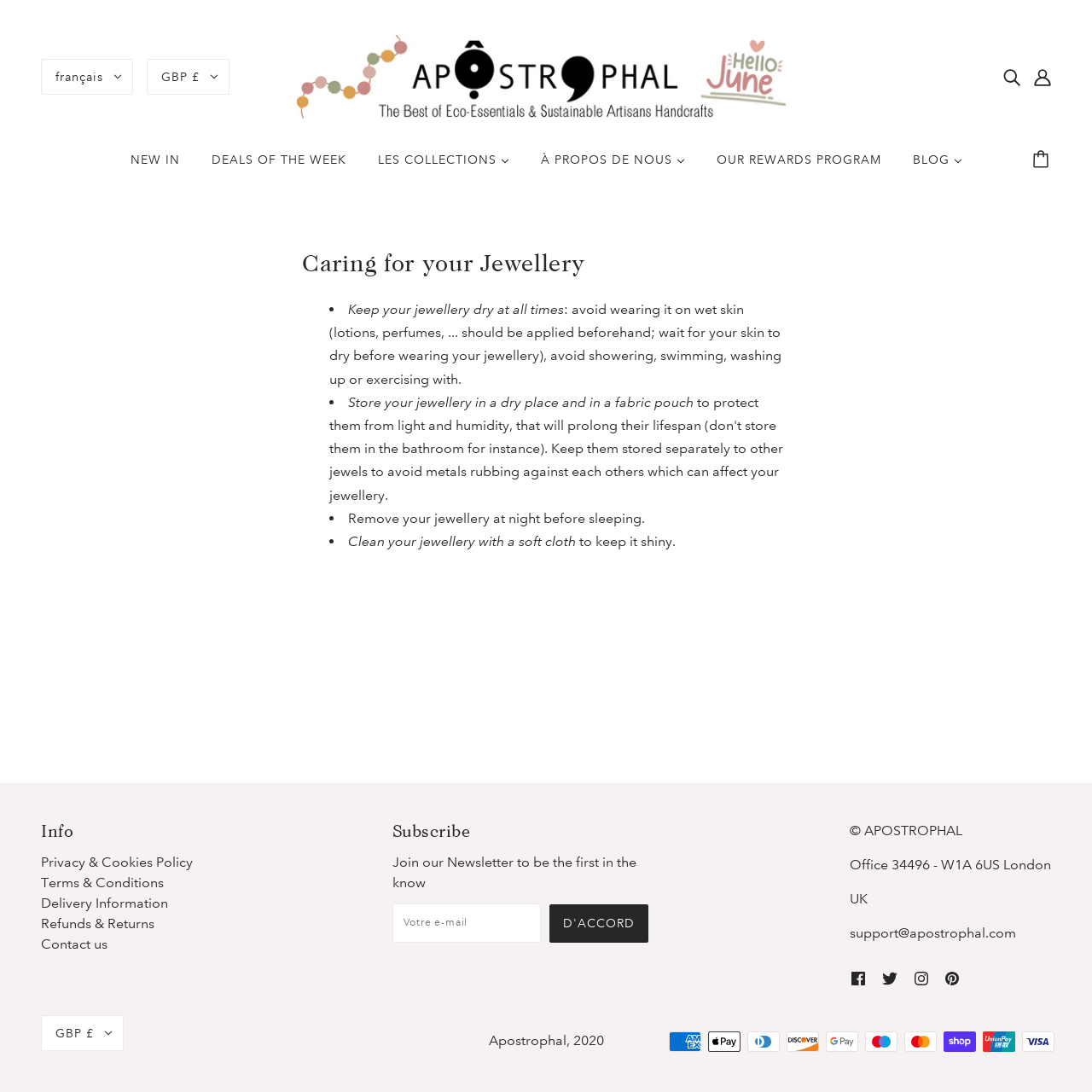Identify the bounding box coordinates of the region I need to click to complete this instruction: "Subscribe to the newsletter".

[0.359, 0.827, 0.495, 0.863]